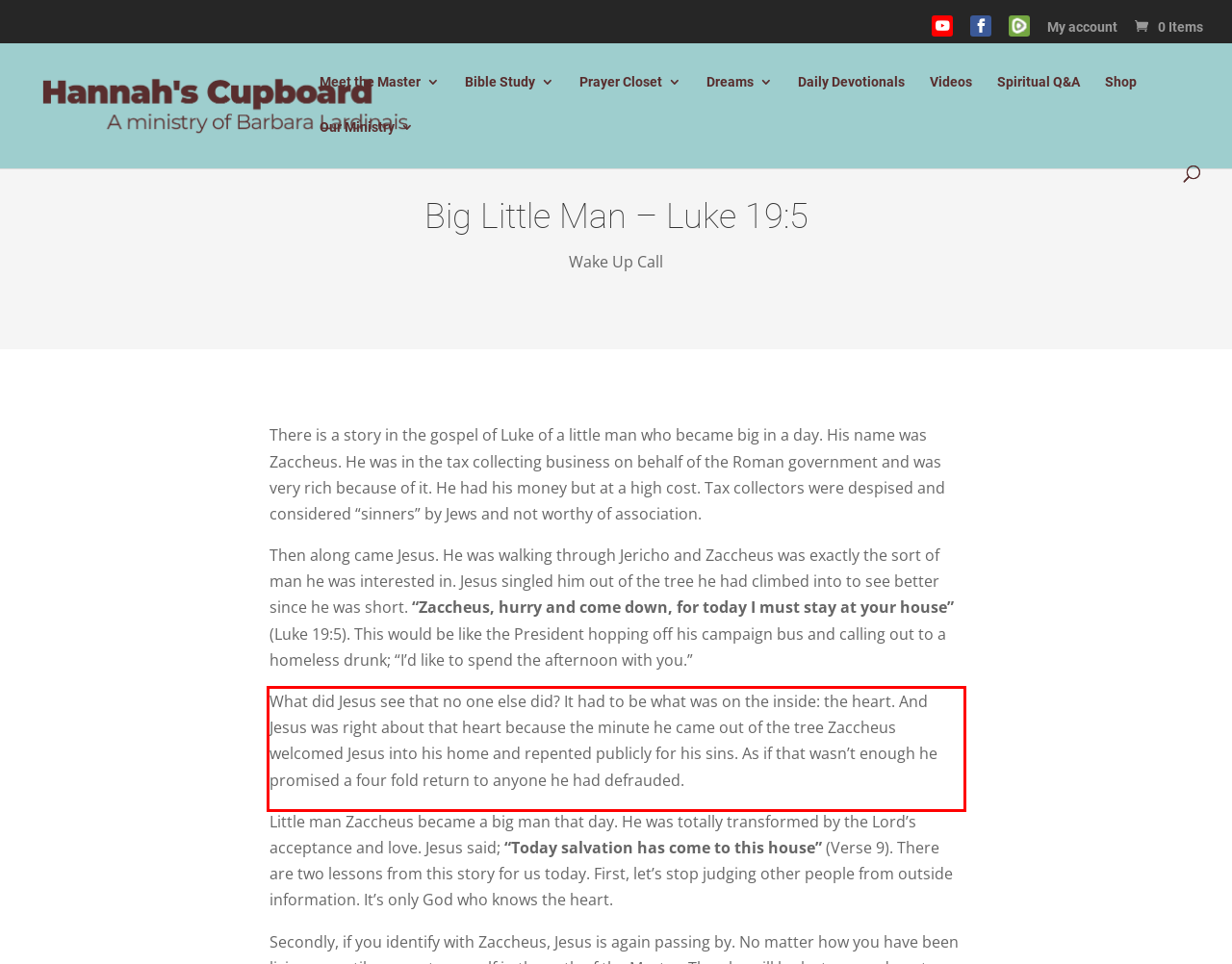Identify the text inside the red bounding box on the provided webpage screenshot by performing OCR.

What did Jesus see that no one else did? It had to be what was on the inside: the heart. And Jesus was right about that heart because the minute he came out of the tree Zaccheus welcomed Jesus into his home and repented publicly for his sins. As if that wasn’t enough he promised a four fold return to anyone he had defrauded.